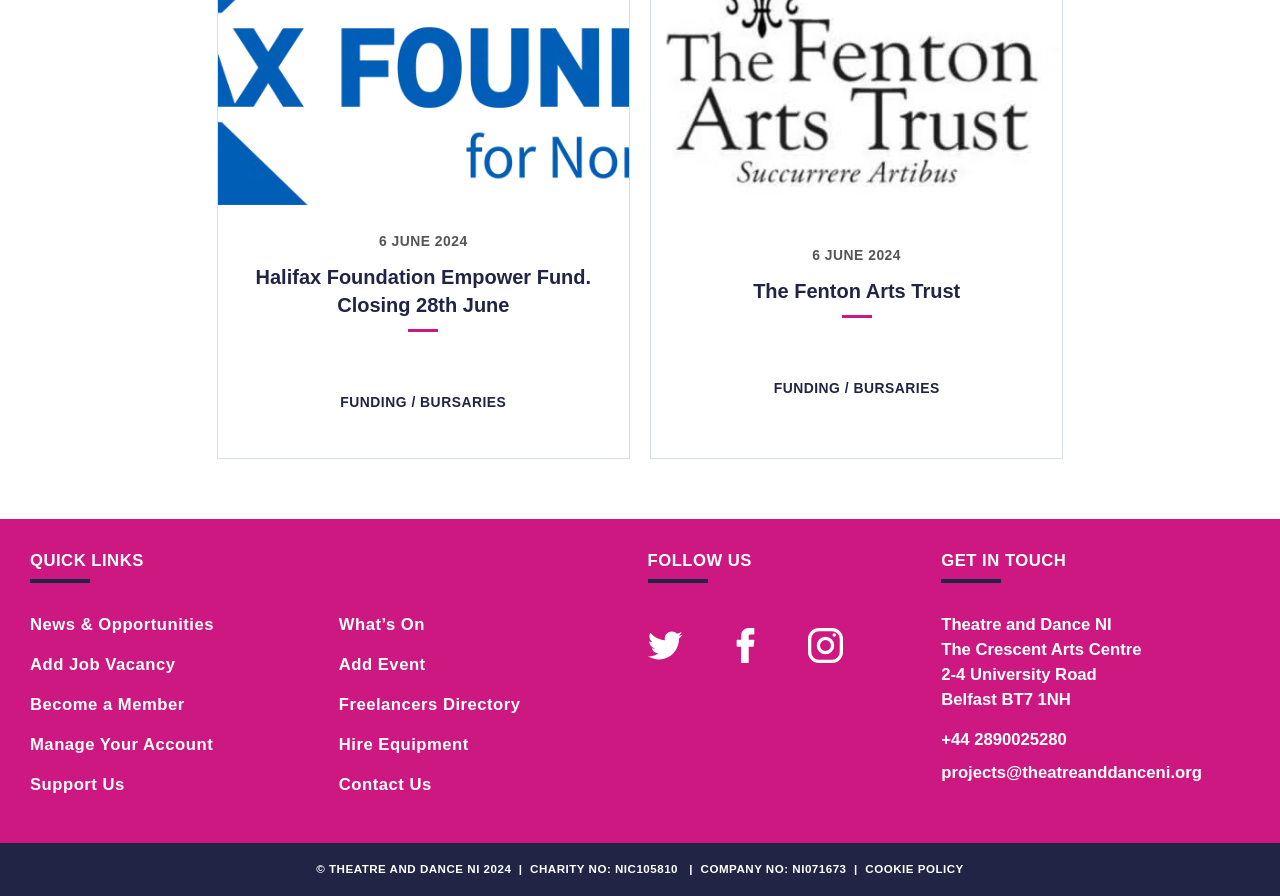Find the bounding box coordinates for the area that must be clicked to perform this action: "Get in touch via email".

[0.735, 0.851, 0.939, 0.872]